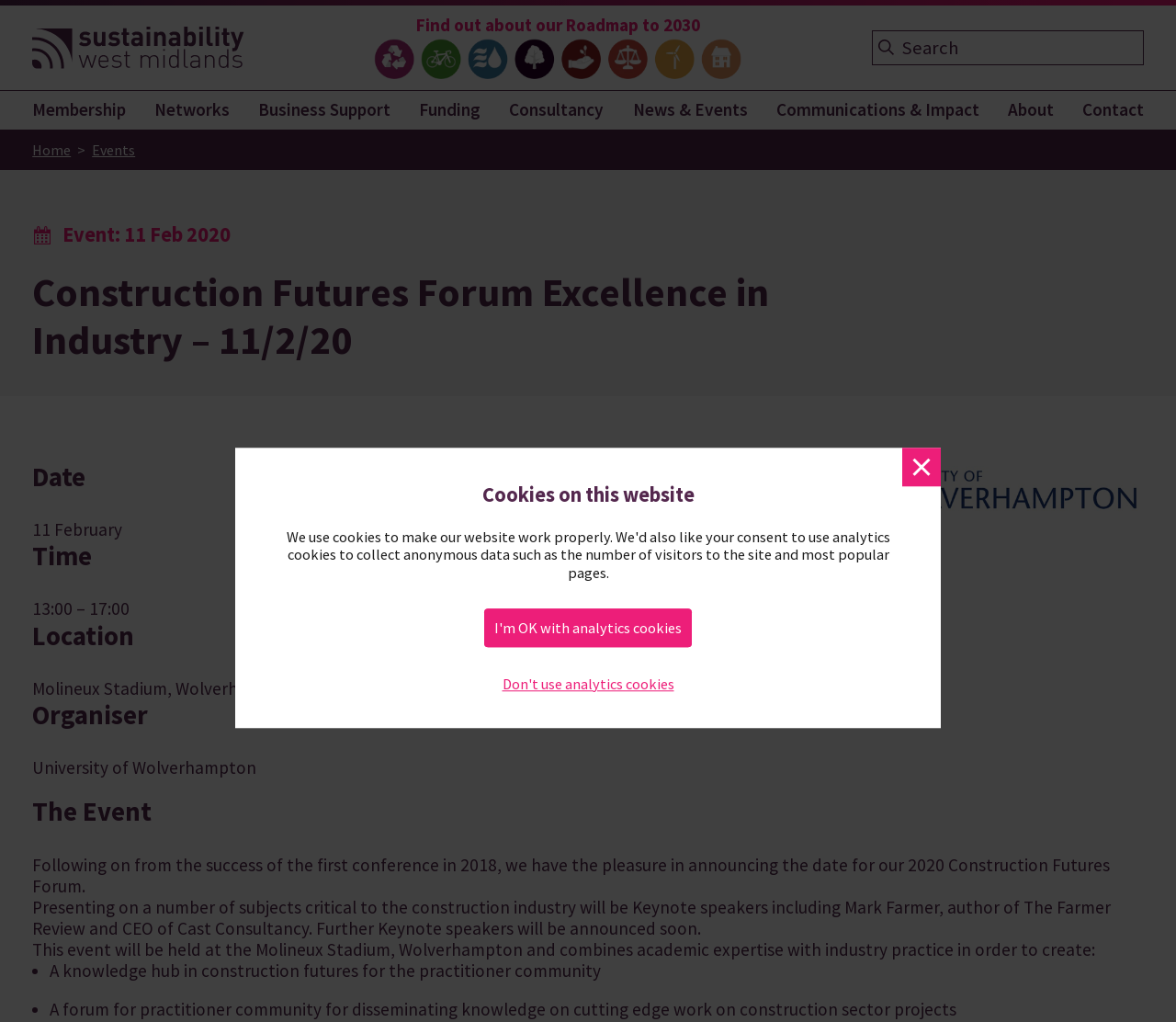Respond with a single word or phrase:
What is the time of the Construction Futures Forum event?

13:00 – 17:00